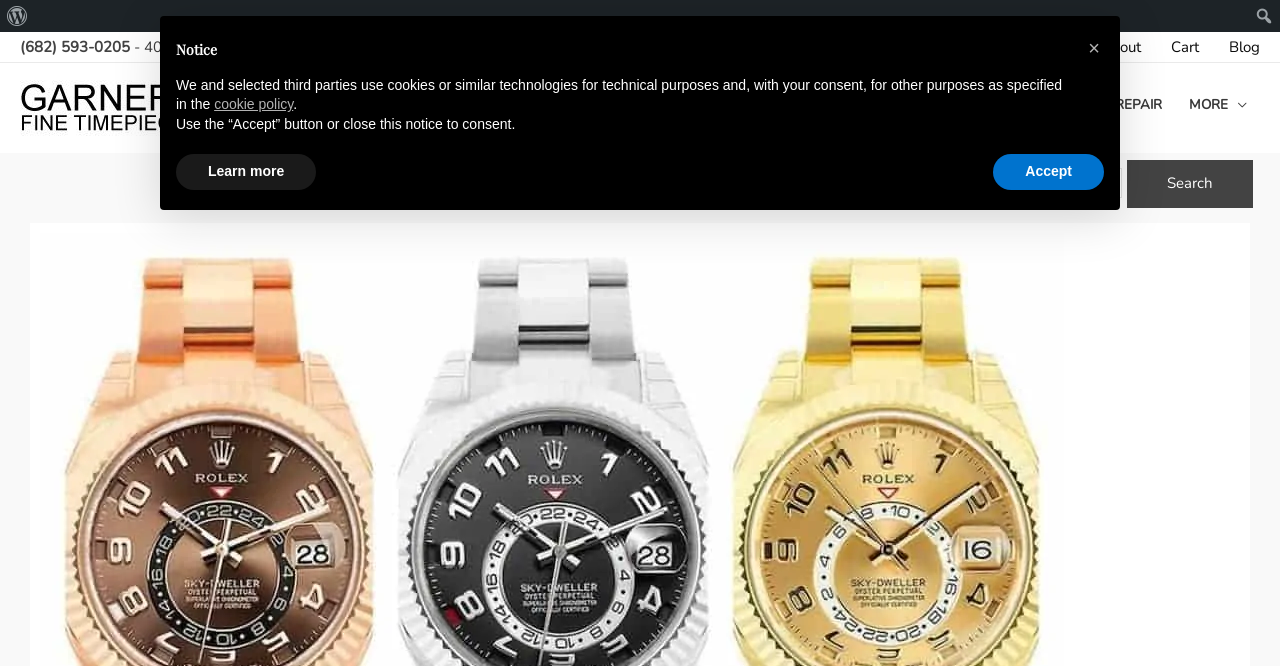Determine the bounding box coordinates for the UI element matching this description: "Cart".

[0.903, 0.048, 0.948, 0.093]